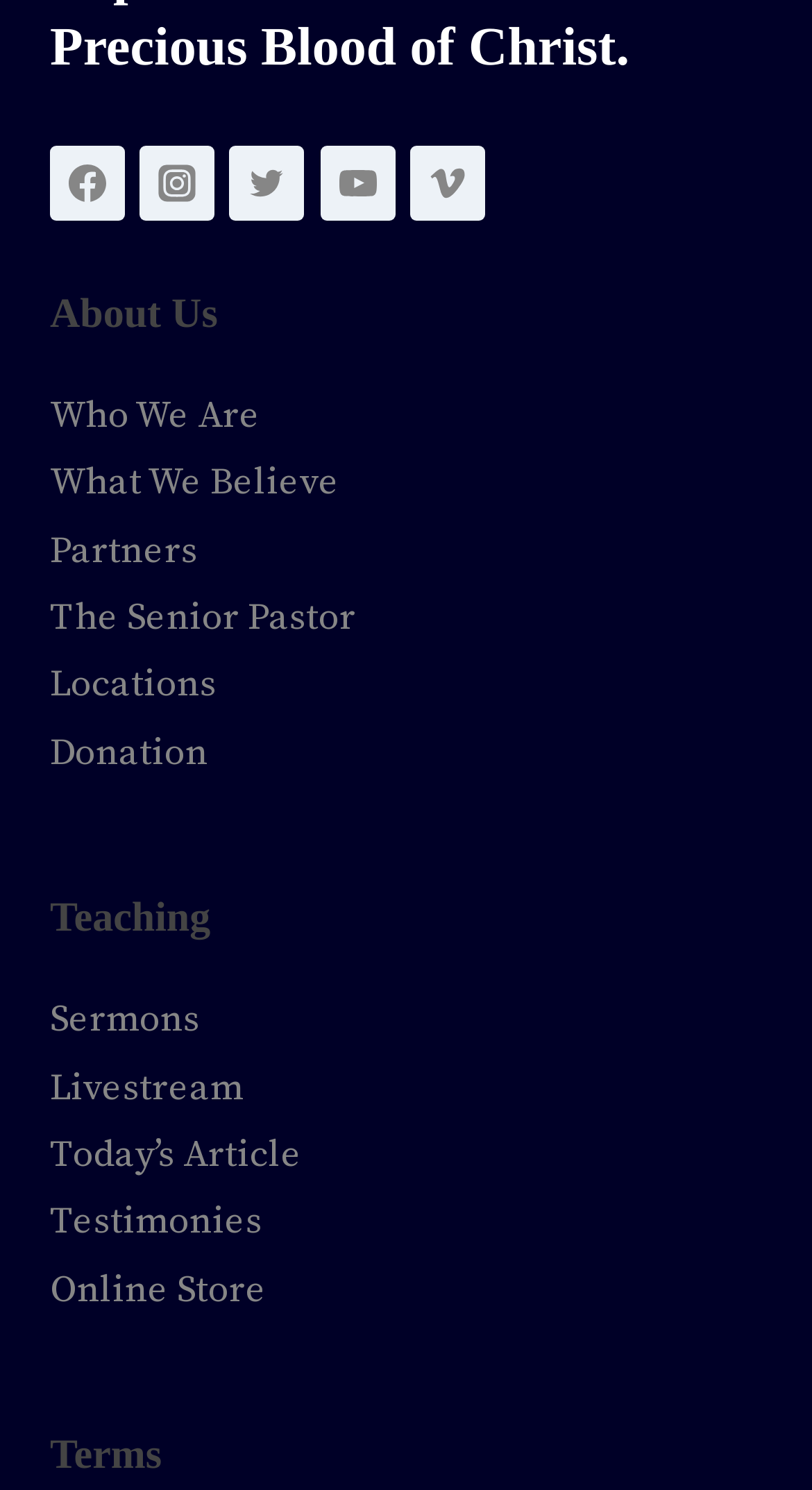Please identify the bounding box coordinates of the clickable element to fulfill the following instruction: "read Today’s Article". The coordinates should be four float numbers between 0 and 1, i.e., [left, top, right, bottom].

[0.062, 0.759, 0.372, 0.791]